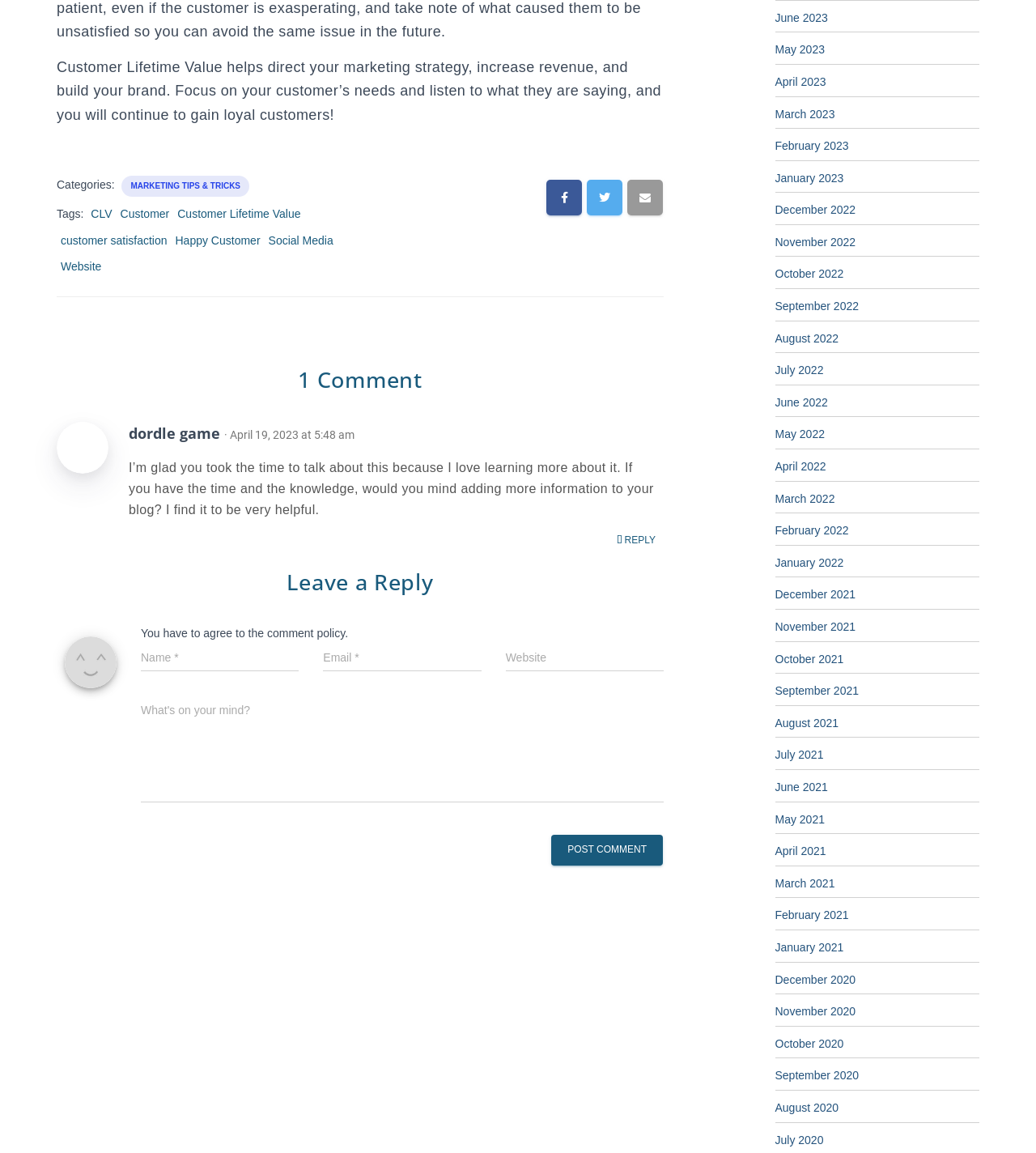Locate the UI element described by Skills and provide its bounding box coordinates. Use the format (top-left x, top-left y, bottom-right x, bottom-right y) with all values as floating point numbers between 0 and 1.

None